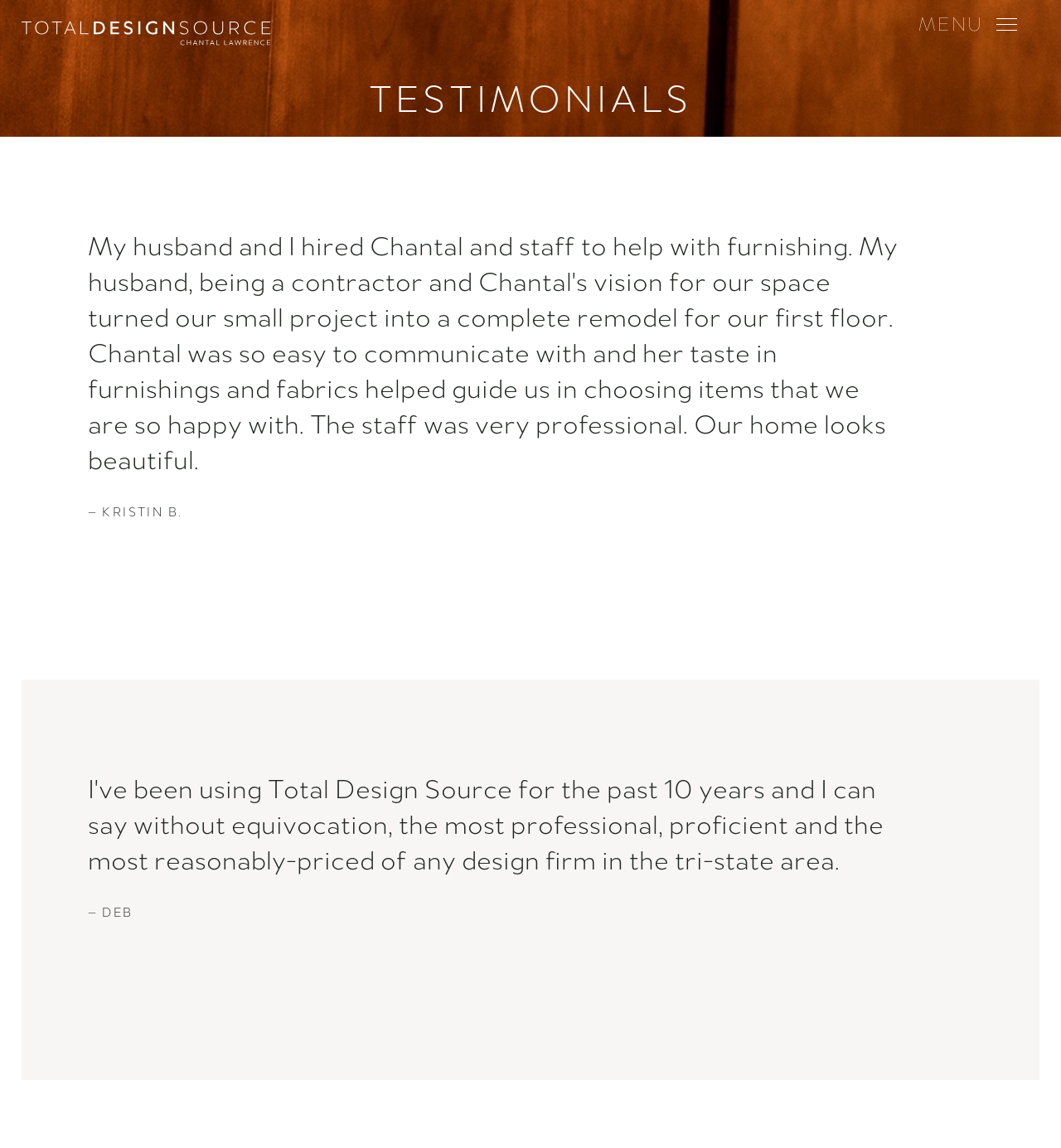Bounding box coordinates should be in the format (top-left x, top-left y, bottom-right x, bottom-right y) and all values should be floating point numbers between 0 and 1. Determine the bounding box coordinate for the UI element described as: alt="Total Design Source"

[0.02, 0.011, 0.254, 0.032]